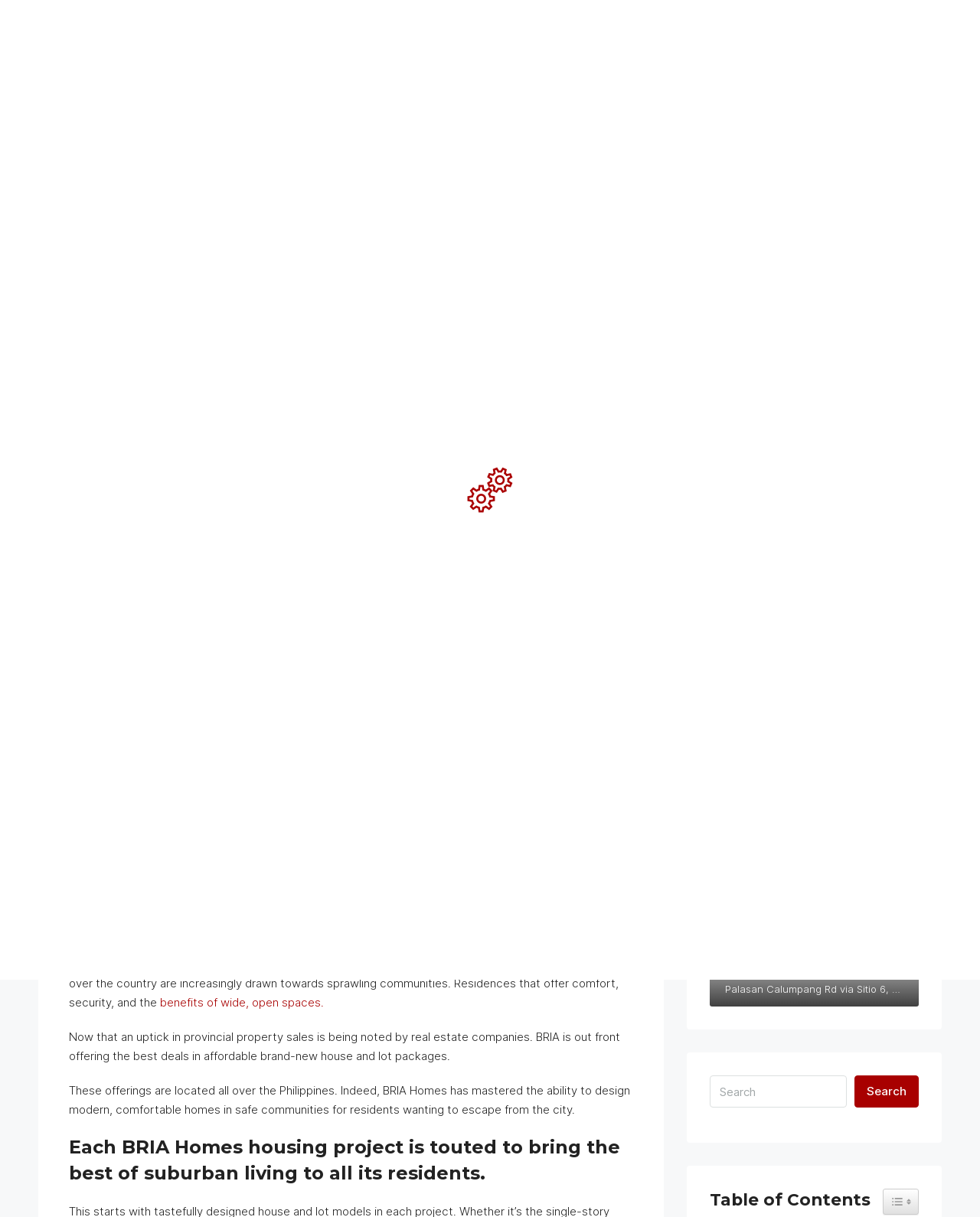Explain the webpage's layout and main content in detail.

This webpage is about BRIA Homes, a real estate company that offers affordable house and lot packages in the Philippines. The page has a header section with a logo, navigation links, and a search bar. Below the header, there is a hero section with a large image and a heading that reads "Probinsya Living the BRIA Homes' Affordable House and Lot".

The main content of the page is divided into several sections. The first section has a heading that reads "BRIA Homes foresaw this trend way ahead of the pandemic" and discusses how the company has built over 50 housing developments in key towns and cities across the country. The section also mentions the benefits of living in suburban areas, such as comfort, security, and wide open spaces.

The next section is a list of featured properties, which includes images and links to specific properties, such as Bria Digos Home, Bria Magalang, and Bria Sta Cruz. Each property has a "FOR SALE" label and a "FEATURED" tag.

On the right side of the page, there is a sidebar with links to categories, such as Lifestyle, Home Living, Real Estate, and Finance. There is also a section for recent news and updates, with links to articles and a "Share via" section with social media icons.

At the bottom of the page, there is a table of contents widget with a toggle icon, and a section with links to other pages, such as "About Us", "Properties", "News & Updates", and "Contact Us".